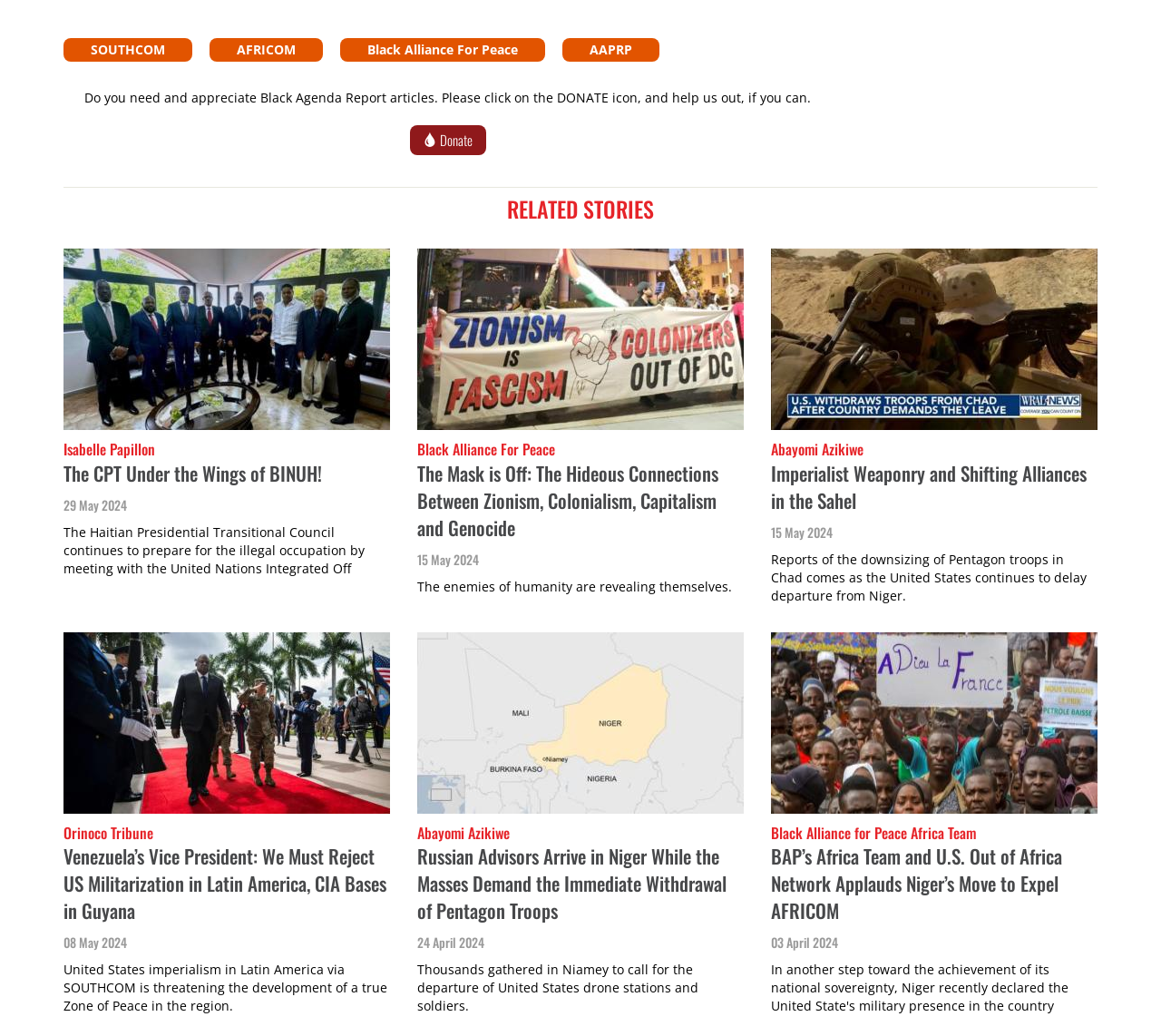Please specify the bounding box coordinates of the clickable section necessary to execute the following command: "View the image of Lloyd Austin".

[0.055, 0.61, 0.336, 0.785]